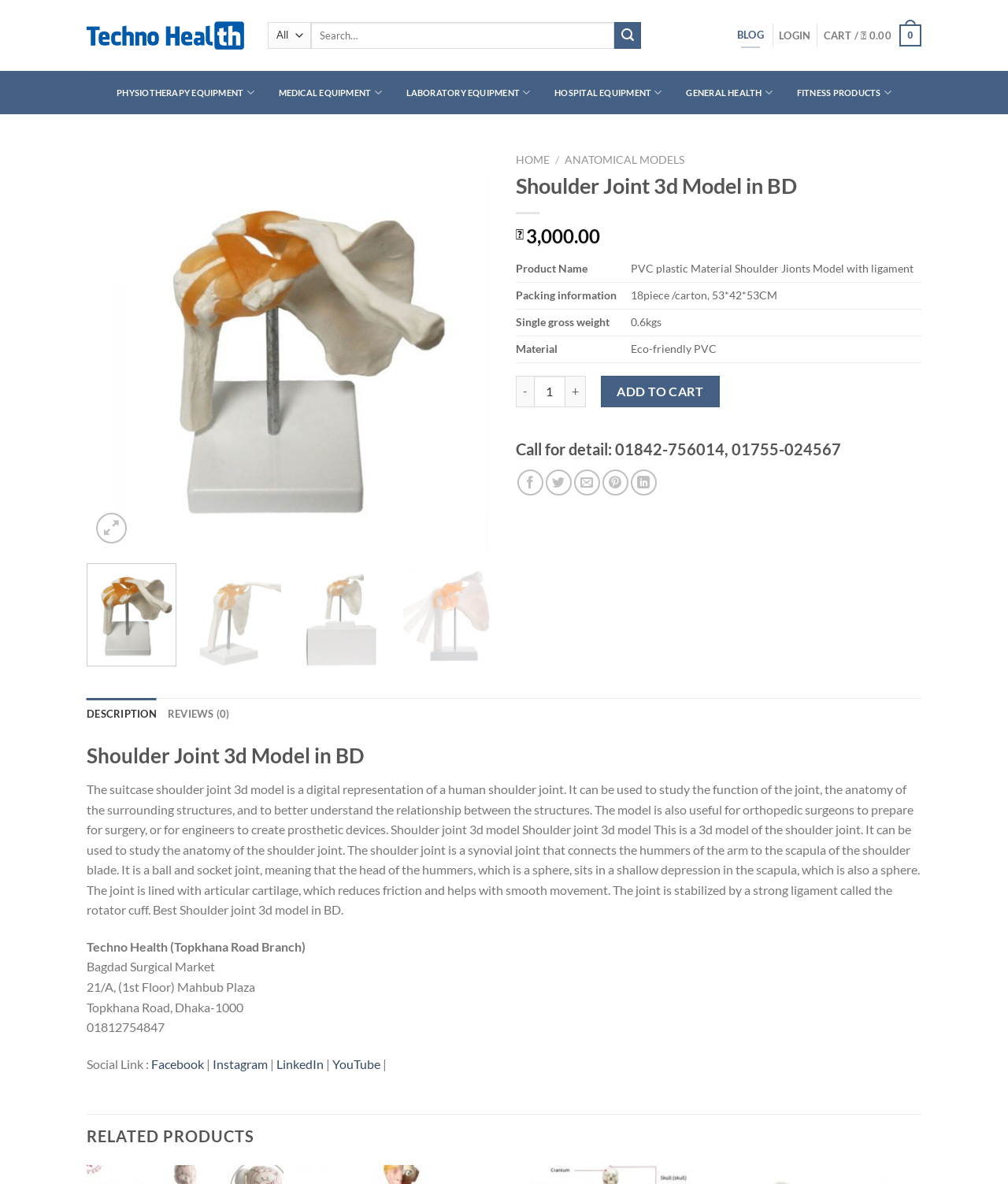Find the bounding box coordinates for the element described here: "Cart / ৳ 0.00 0".

[0.817, 0.011, 0.914, 0.049]